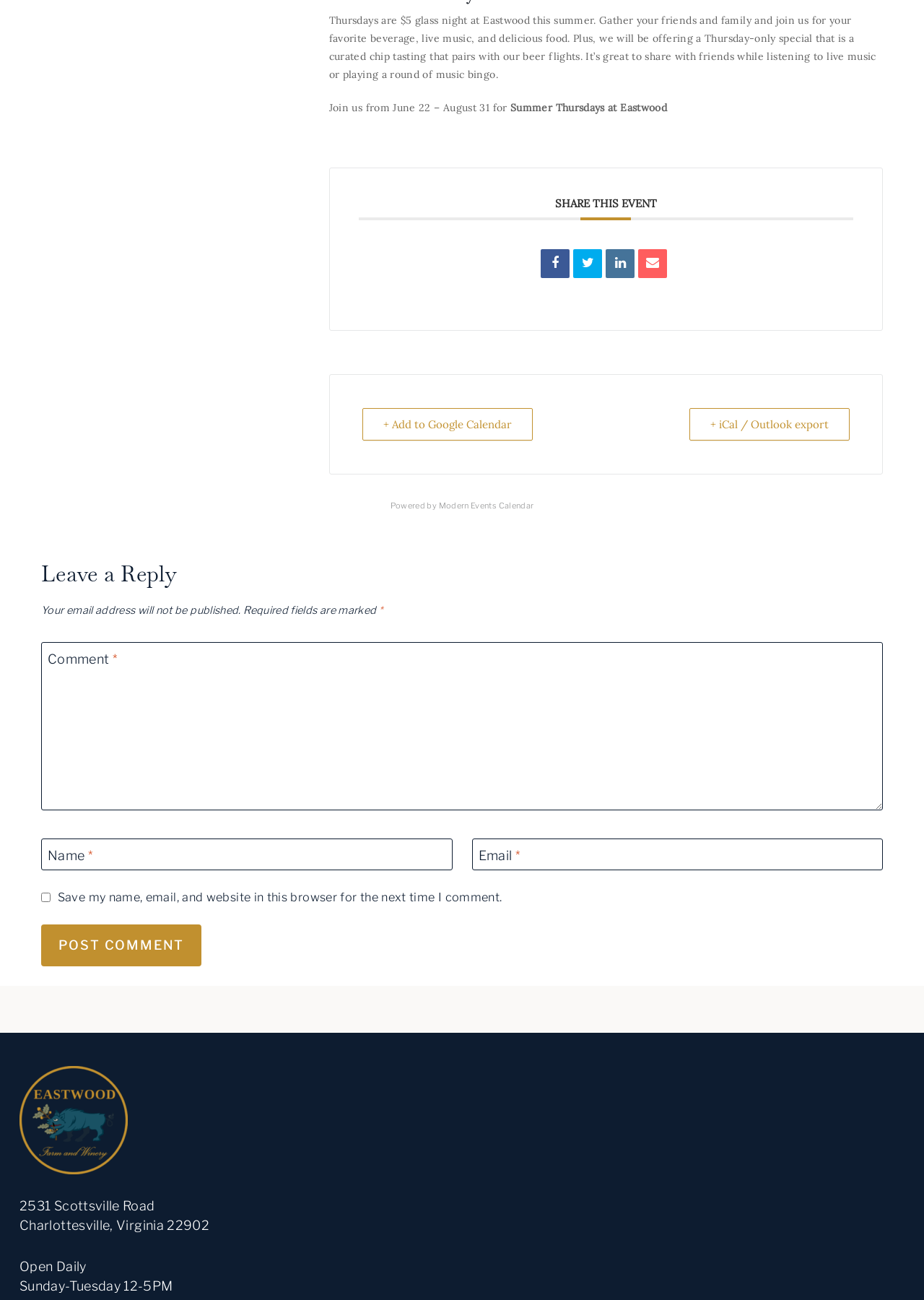Identify the bounding box for the described UI element: "name="submit" value="Post Comment"".

[0.045, 0.711, 0.218, 0.743]